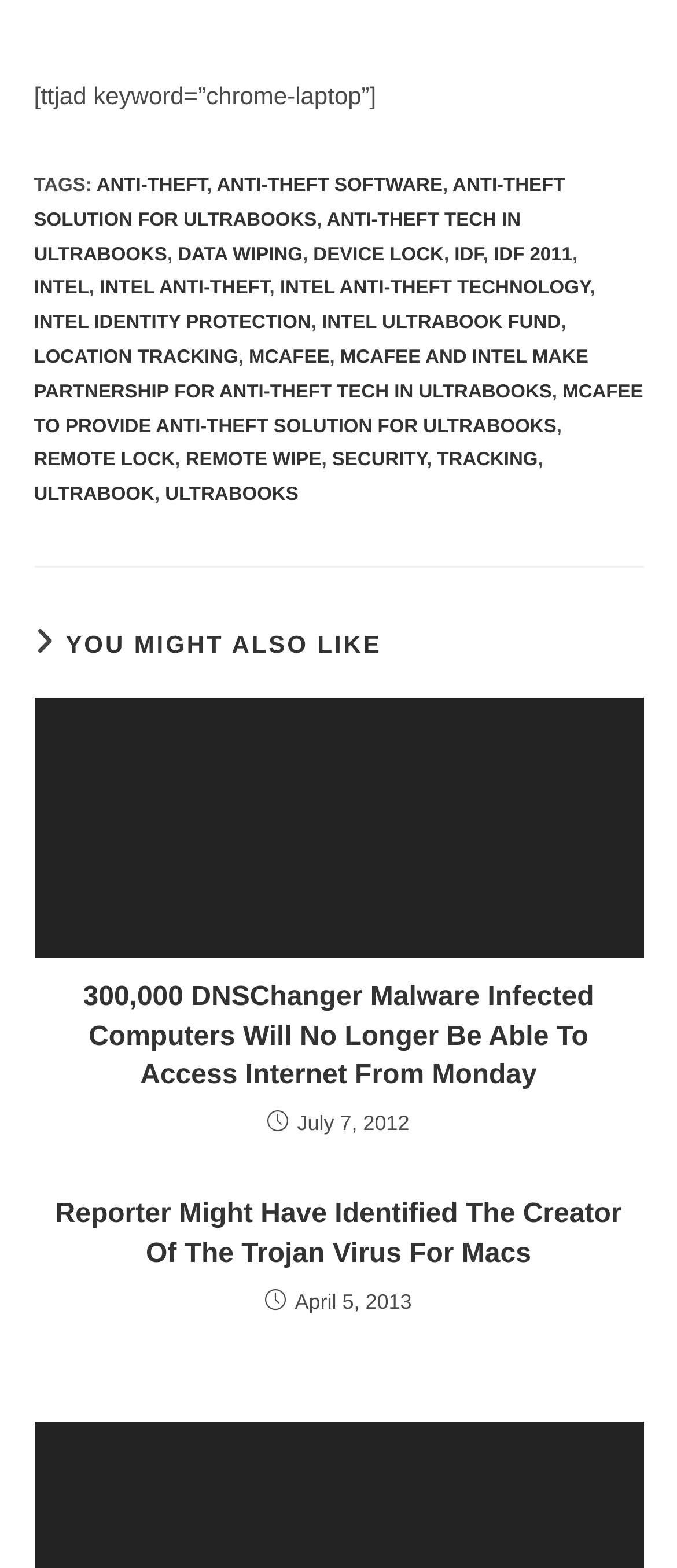Identify the bounding box coordinates for the UI element described as: "ultrabooks". The coordinates should be provided as four floats between 0 and 1: [left, top, right, bottom].

[0.244, 0.309, 0.441, 0.322]